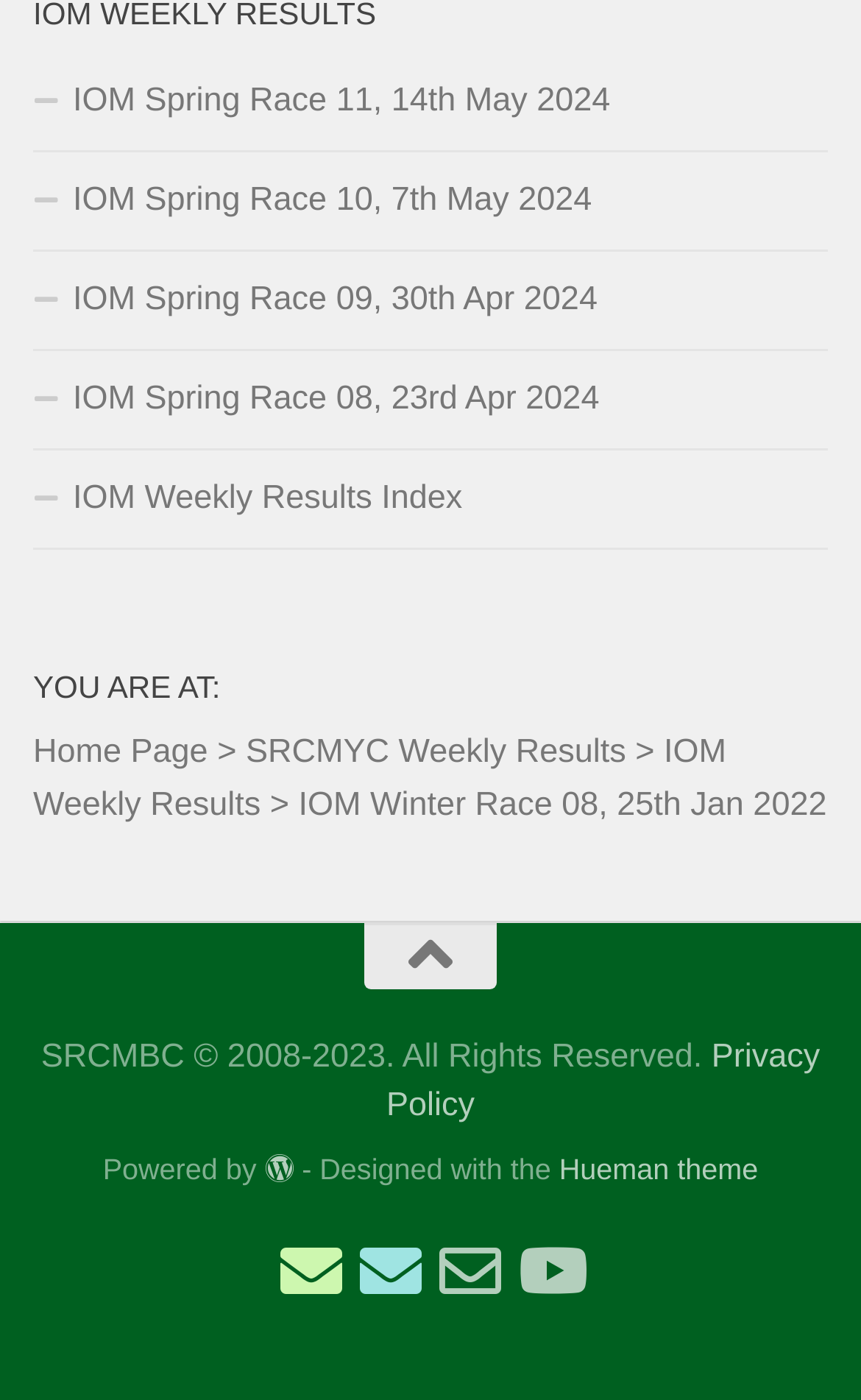Give a one-word or short phrase answer to this question: 
What is the theme of the website?

Hueman